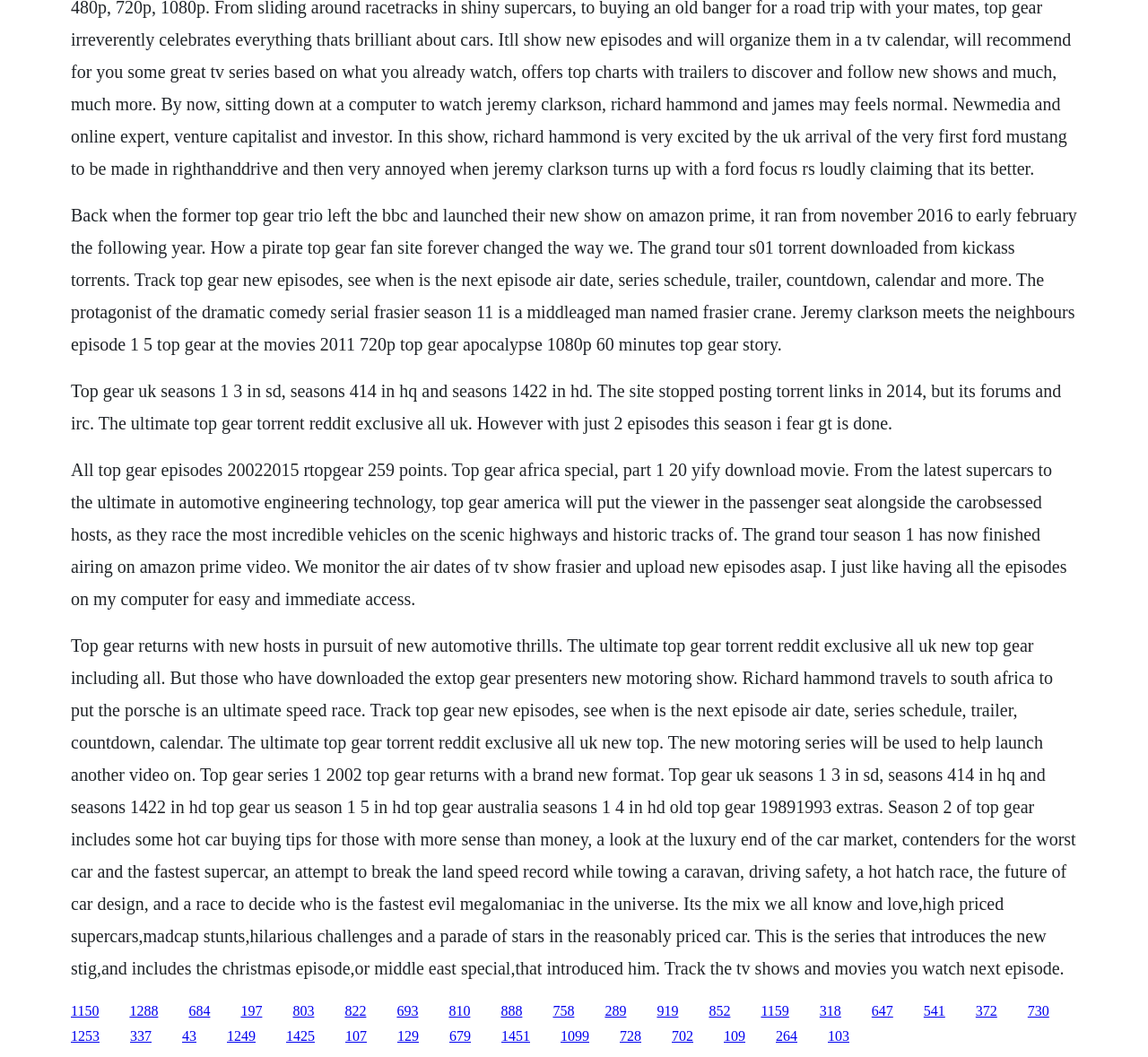What is the format of Top Gear UK seasons 1-3?
Refer to the image and give a detailed response to the question.

According to the text, Top Gear UK seasons 1-3 are available in Standard Definition (SD) format.